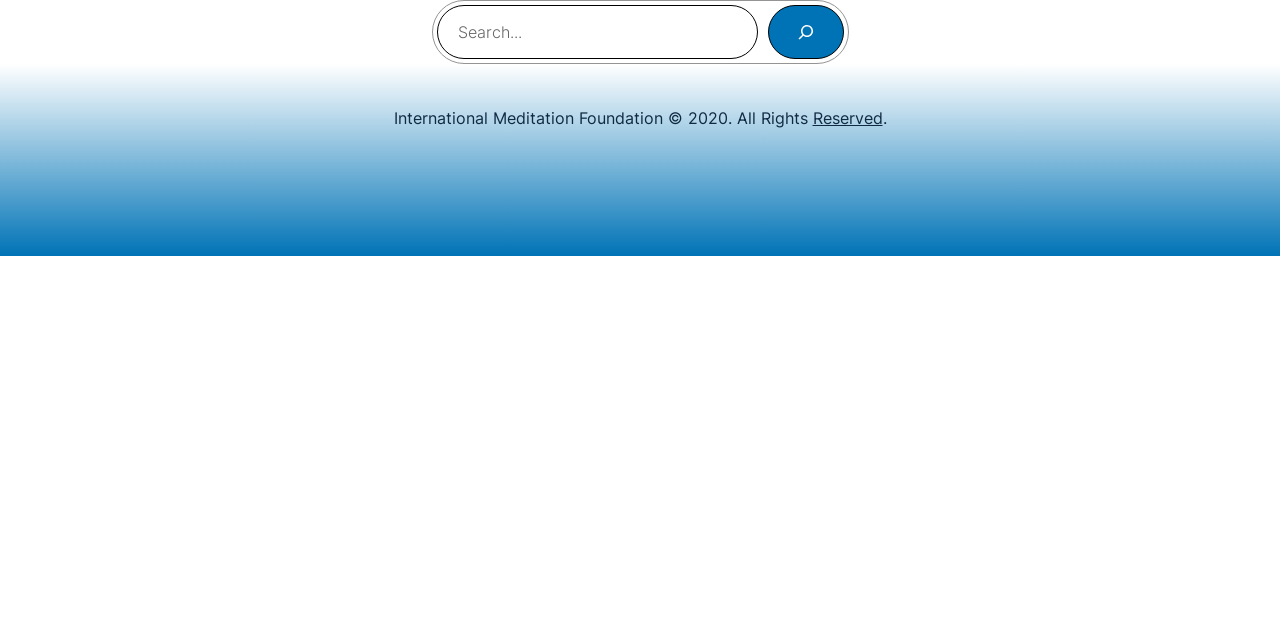Determine the bounding box coordinates for the UI element matching this description: "aria-label="Search"".

[0.6, 0.008, 0.659, 0.092]